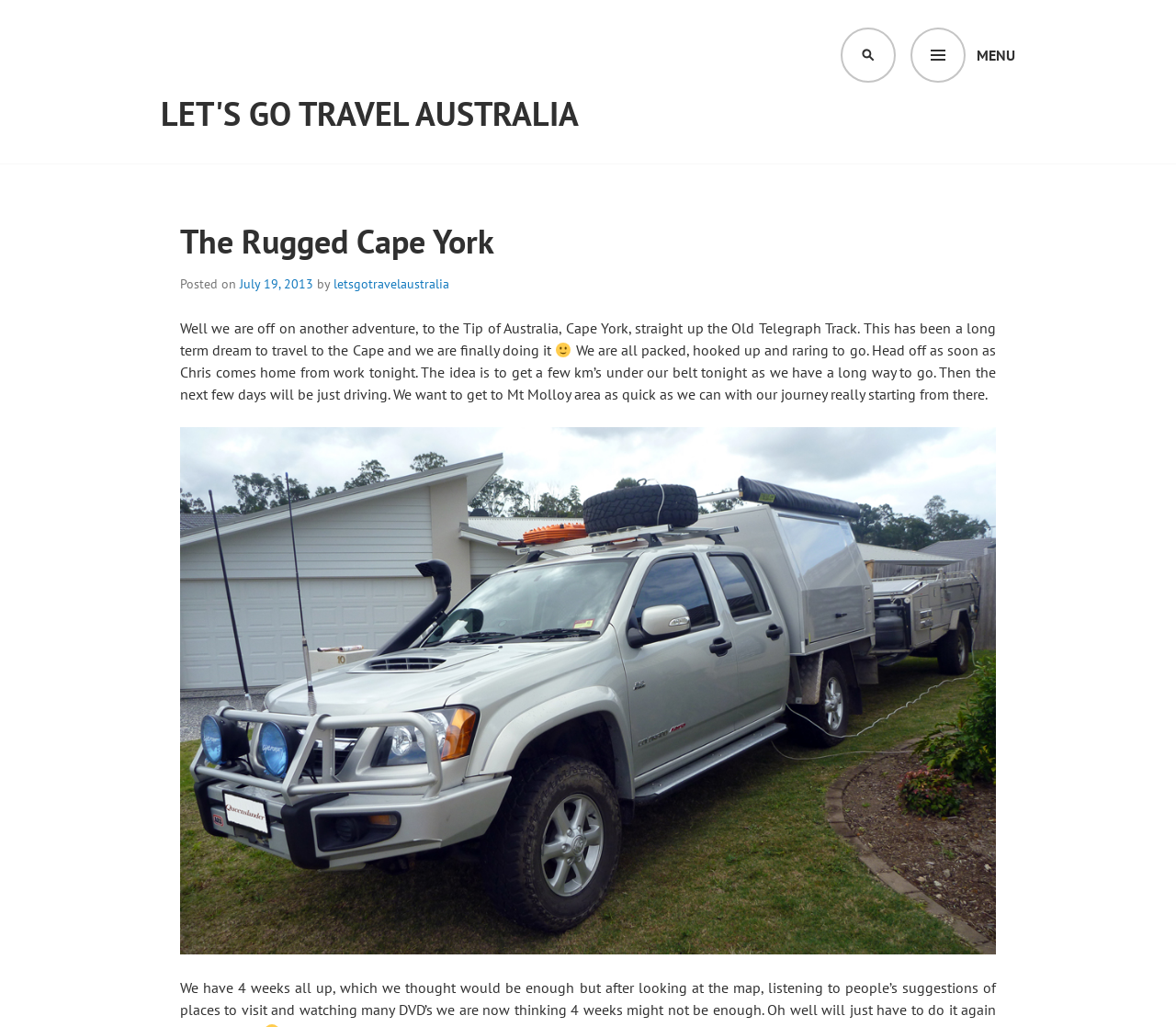Please find and provide the title of the webpage.

The Rugged Cape York